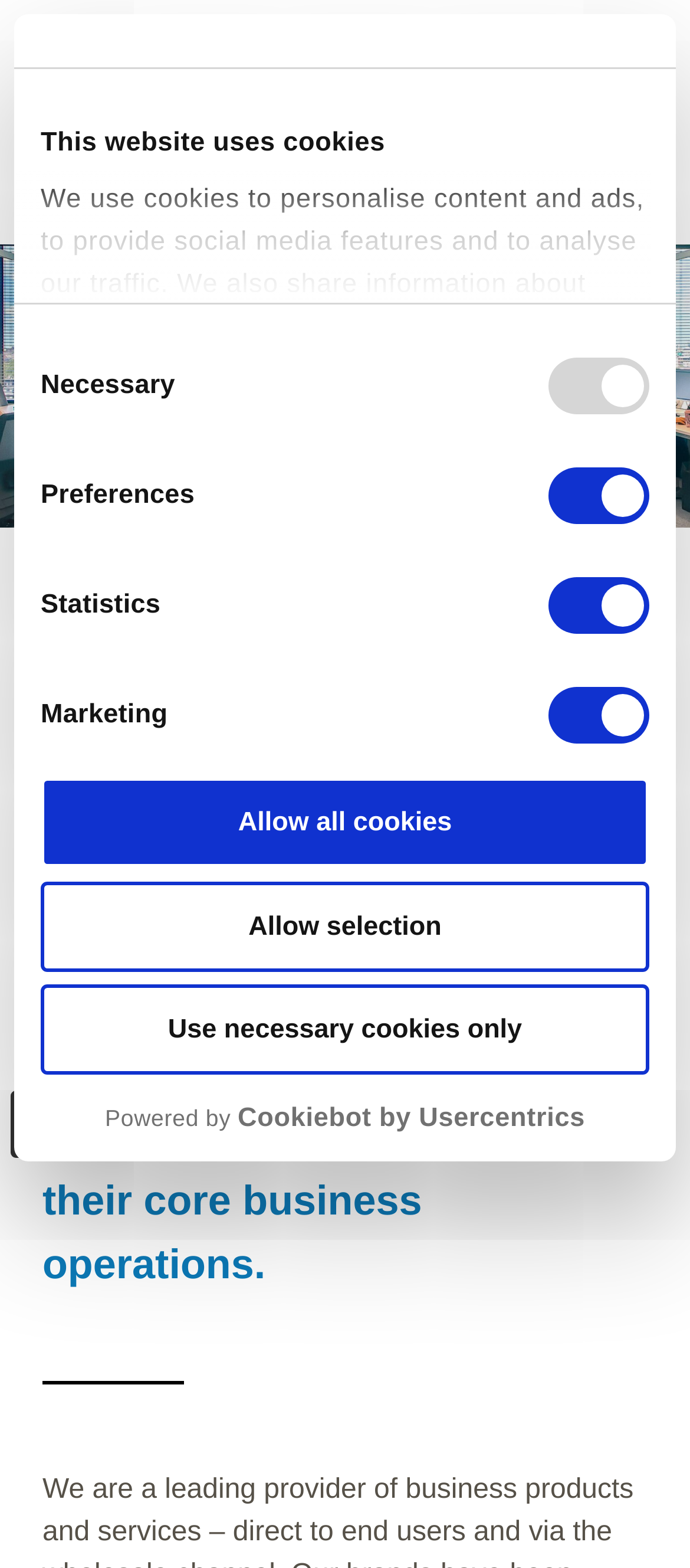What is the name of the company?
Provide a well-explained and detailed answer to the question.

The name of the company can be found in the top-left corner of the webpage, where the logo and the company name 'Grenadier Holdings' are displayed.